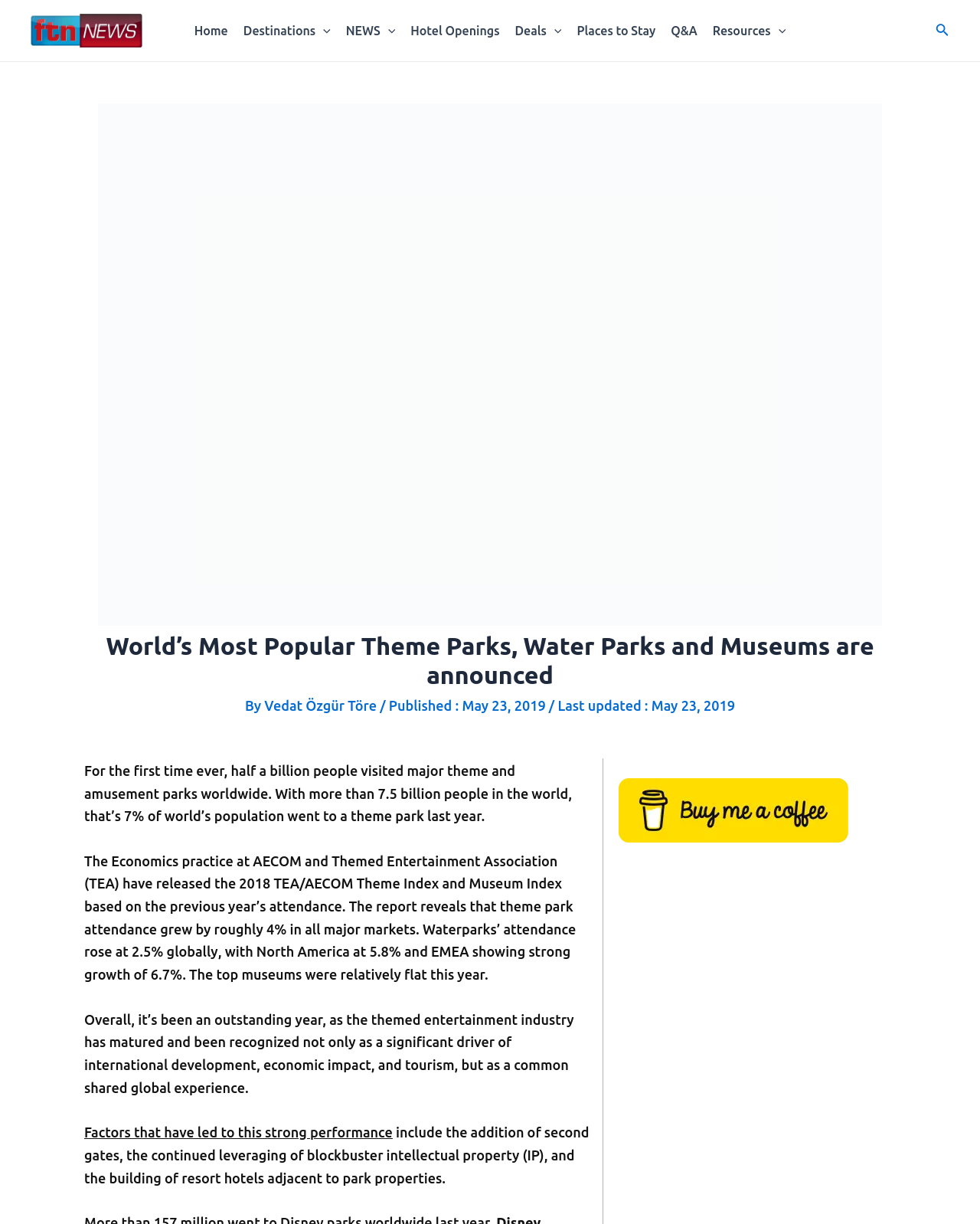Determine the bounding box coordinates of the clickable region to carry out the instruction: "Click on Home".

[0.19, 0.0, 0.24, 0.05]